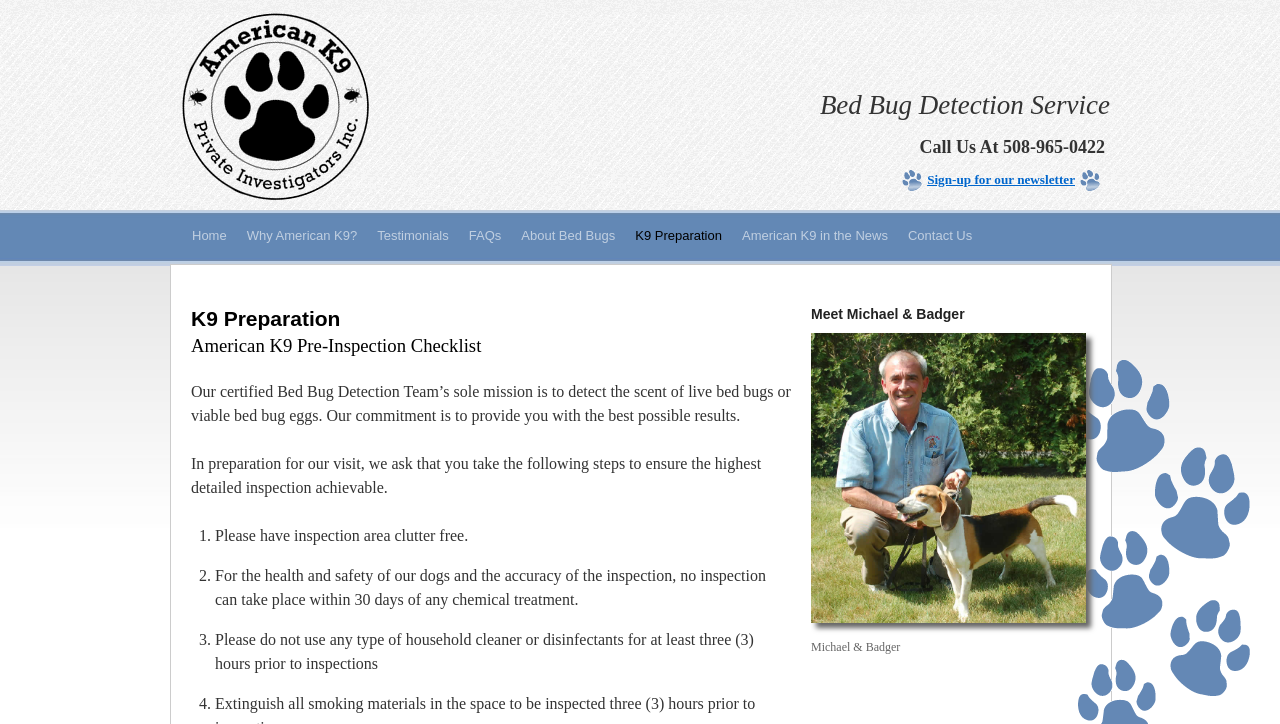Based on the image, give a detailed response to the question: What is the recommended time frame for not using household cleaners before an inspection?

As mentioned in the webpage, one of the preparation steps is to please do not use any type of household cleaner or disinfectants for at least three (3) hours prior to inspections.